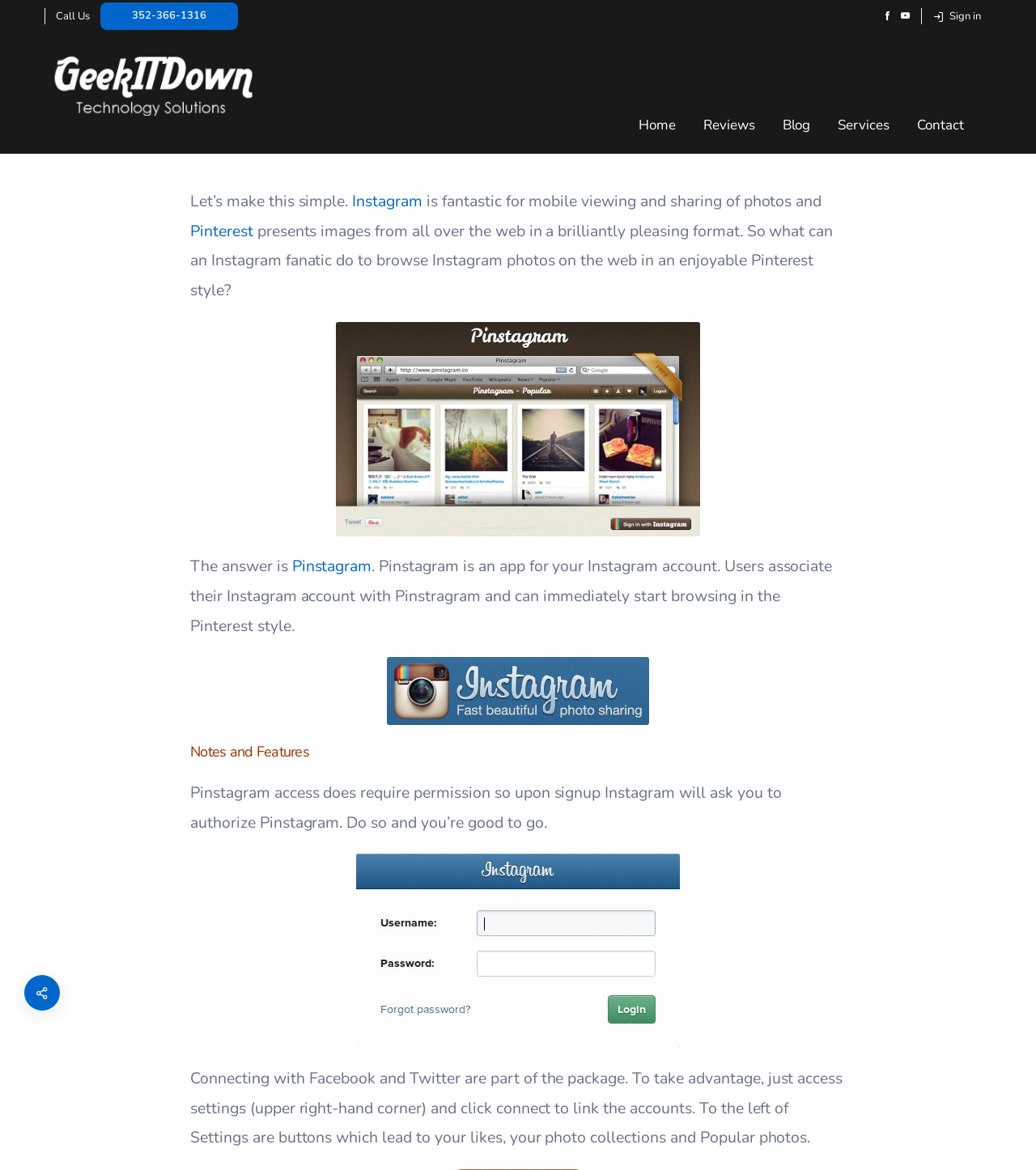Show me the bounding box coordinates of the clickable region to achieve the task as per the instruction: "Visit GeekITDown Computer Services & Technology Solutions".

[0.043, 0.035, 0.254, 0.112]